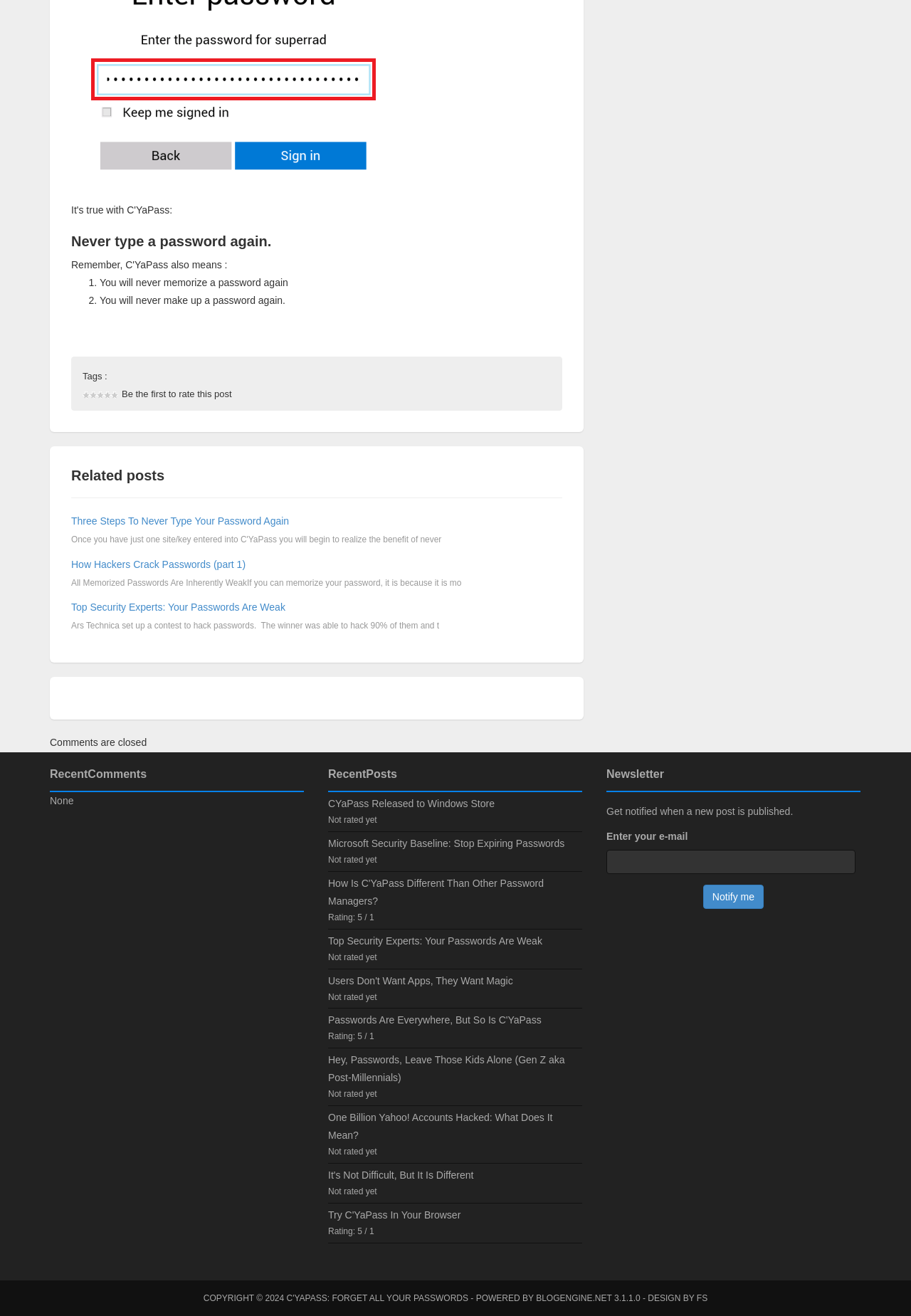Locate the bounding box coordinates of the element that should be clicked to fulfill the instruction: "Visit Mayfair shop".

None